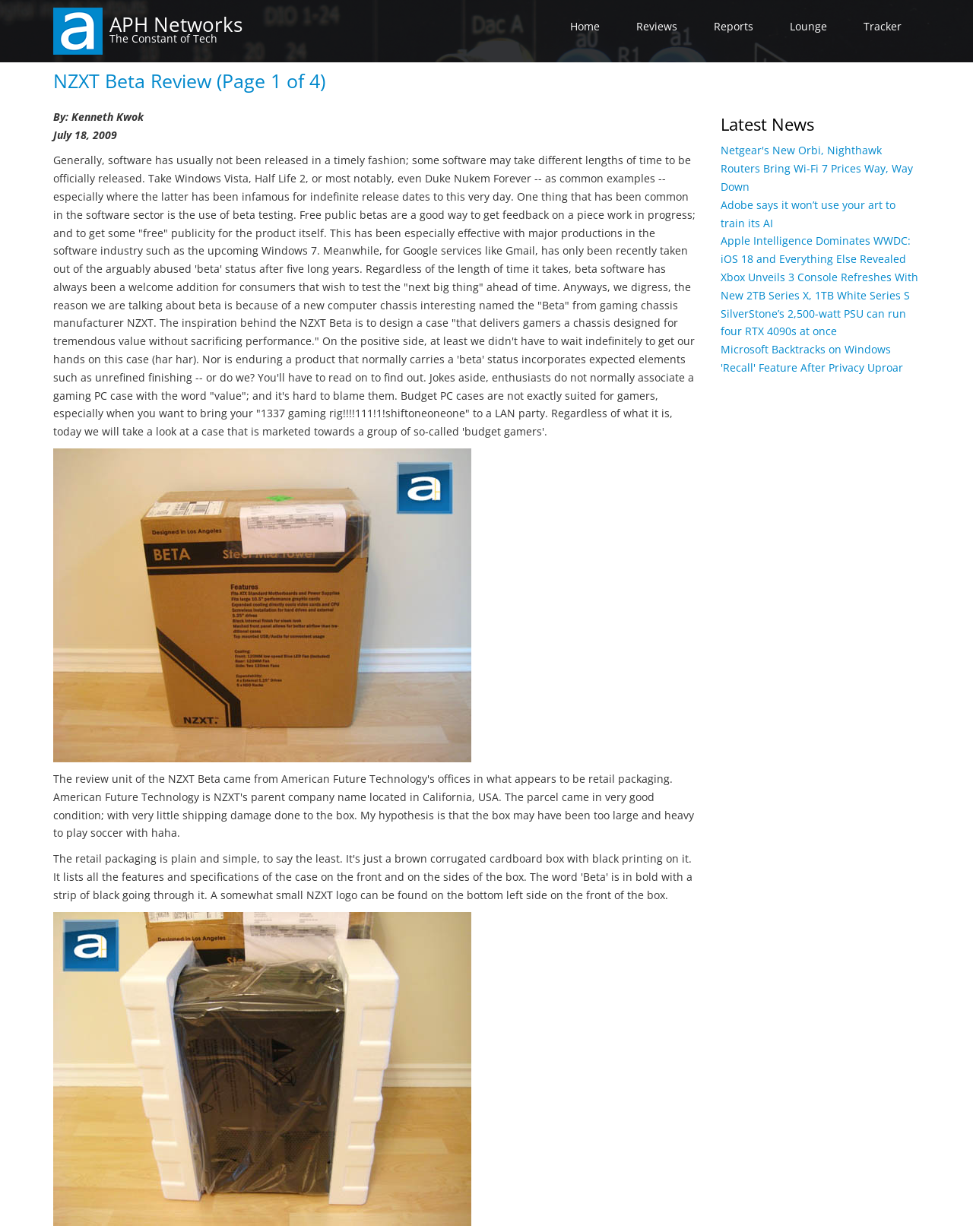Using the description: "APH Networks", identify the bounding box of the corresponding UI element in the screenshot.

[0.112, 0.008, 0.249, 0.031]